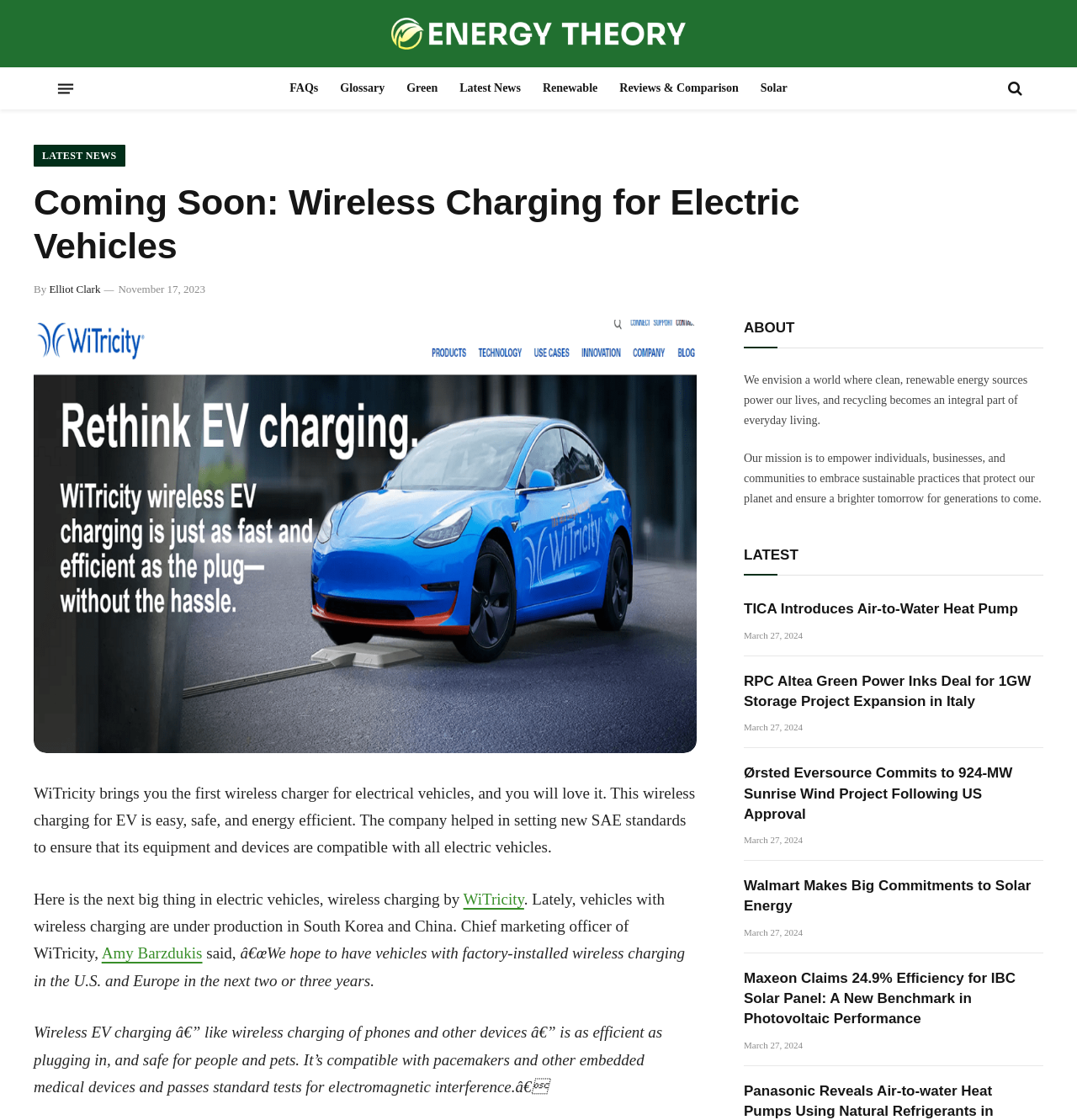Can you specify the bounding box coordinates for the region that should be clicked to fulfill this instruction: "Click on the 'Menu' button".

[0.054, 0.067, 0.068, 0.091]